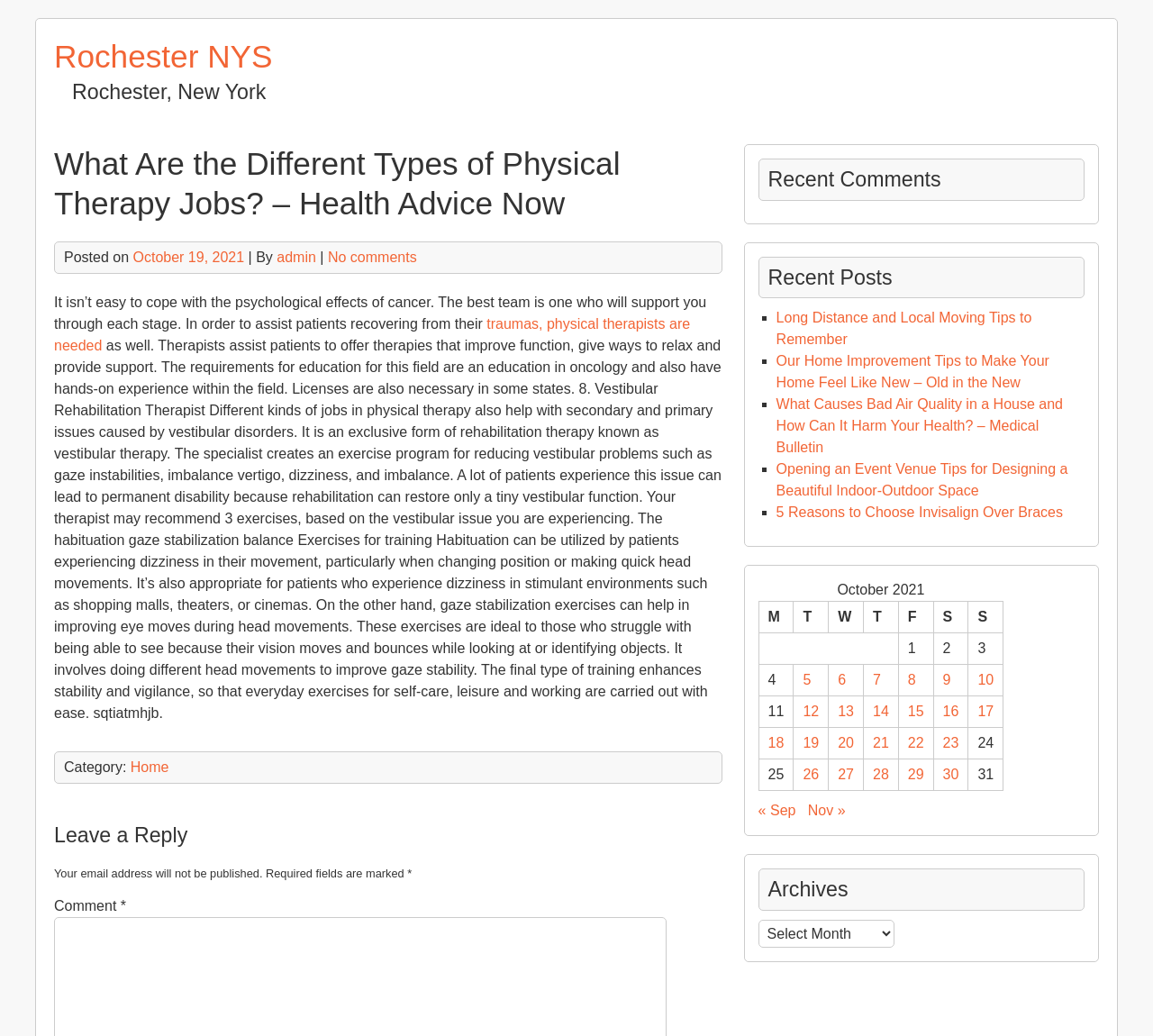Please determine the bounding box coordinates of the element's region to click for the following instruction: "Click the link to read about Vestibular Rehabilitation Therapist".

[0.047, 0.305, 0.599, 0.341]